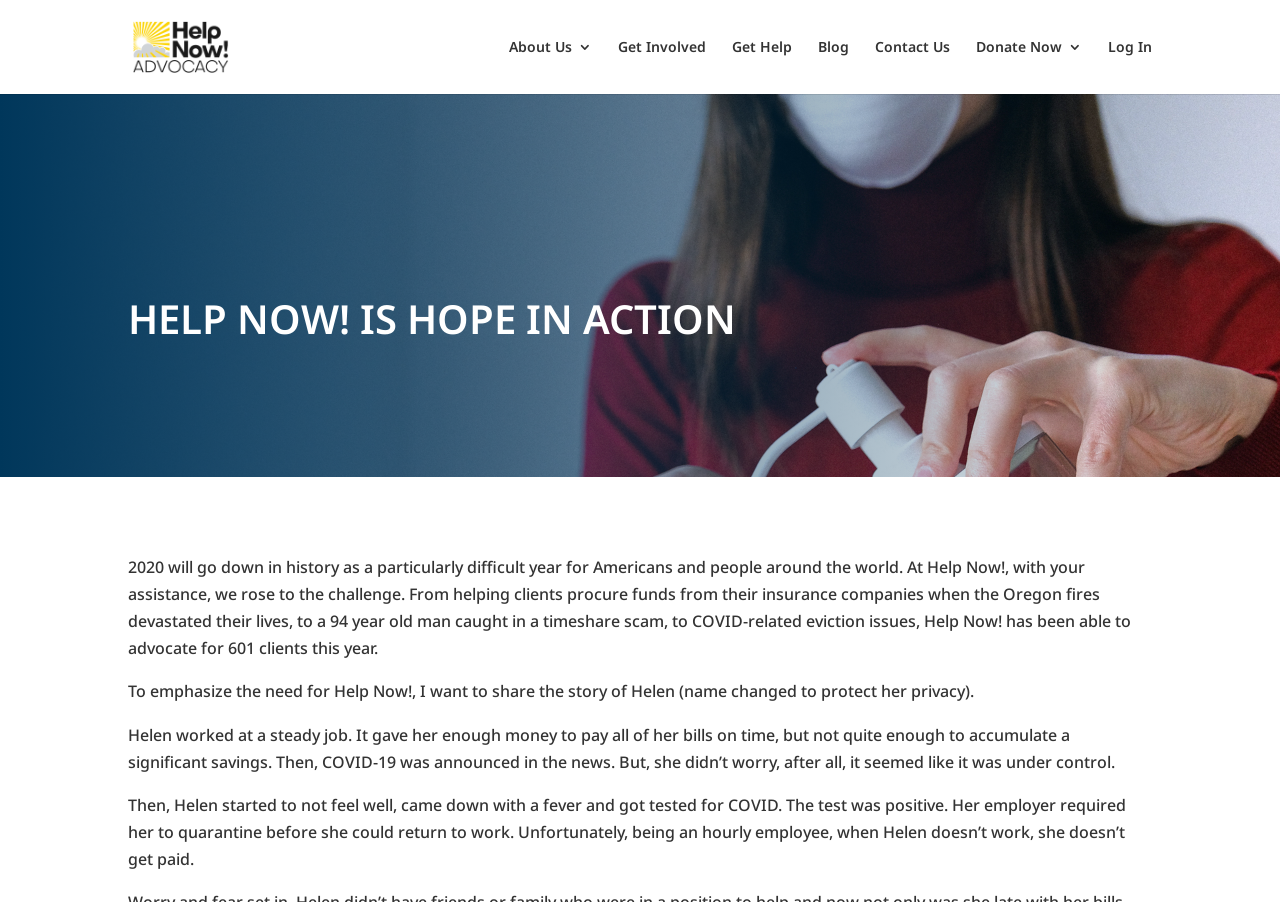Using the details in the image, give a detailed response to the question below:
What is the name of the organization?

The name of the organization can be found in the top-left corner of the webpage, where it says 'Help Now! Is Hope in Action - Help Now! Advocacy'. This is likely the name of the organization, as it is prominently displayed and matches the URL of the webpage.